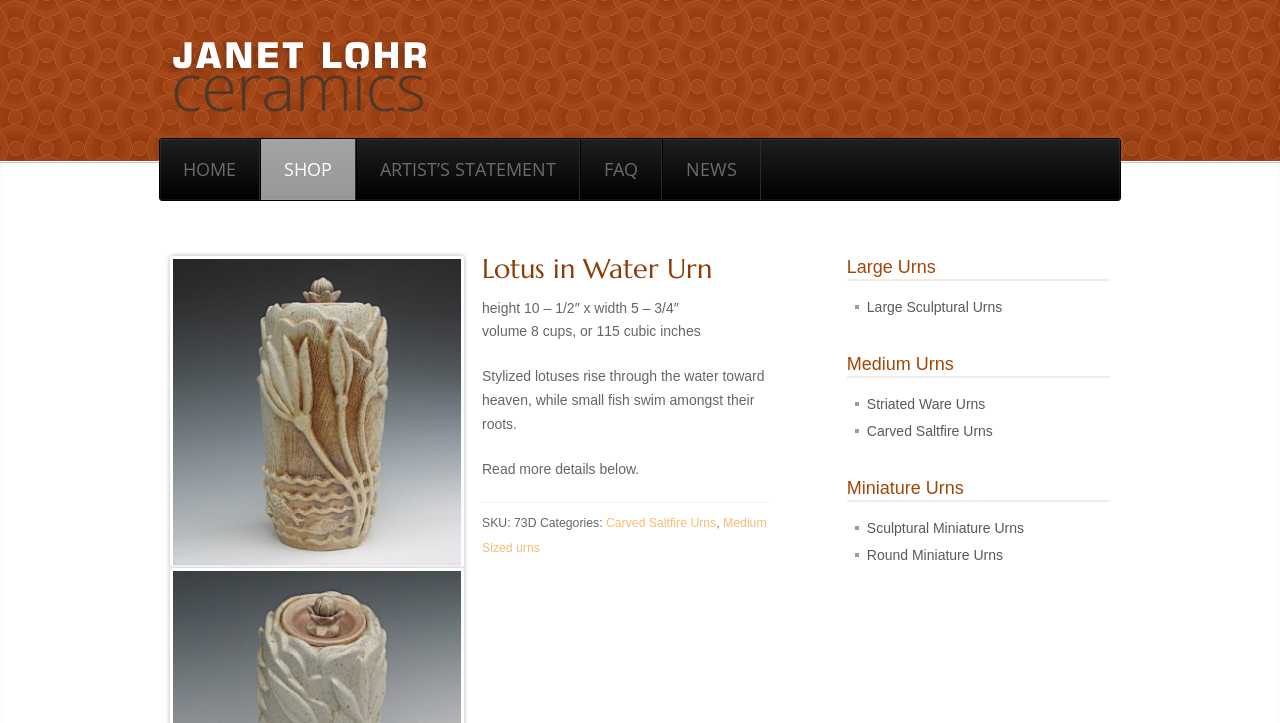Please locate the bounding box coordinates of the element that should be clicked to achieve the given instruction: "view artist's statement".

[0.278, 0.192, 0.453, 0.277]